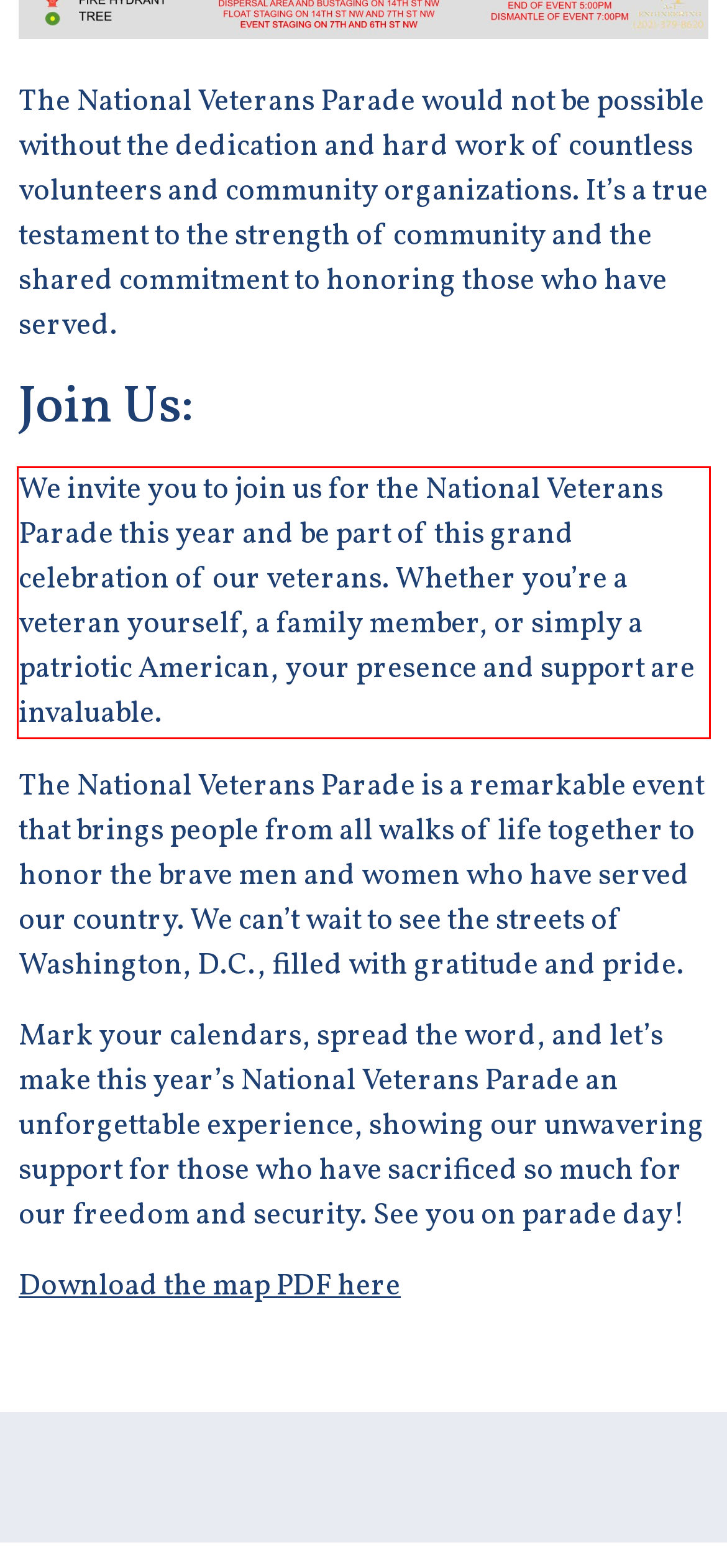Using OCR, extract the text content found within the red bounding box in the given webpage screenshot.

We invite you to join us for the National Veterans Parade this year and be part of this grand celebration of our veterans. Whether you’re a veteran yourself, a family member, or simply a patriotic American, your presence and support are invaluable.